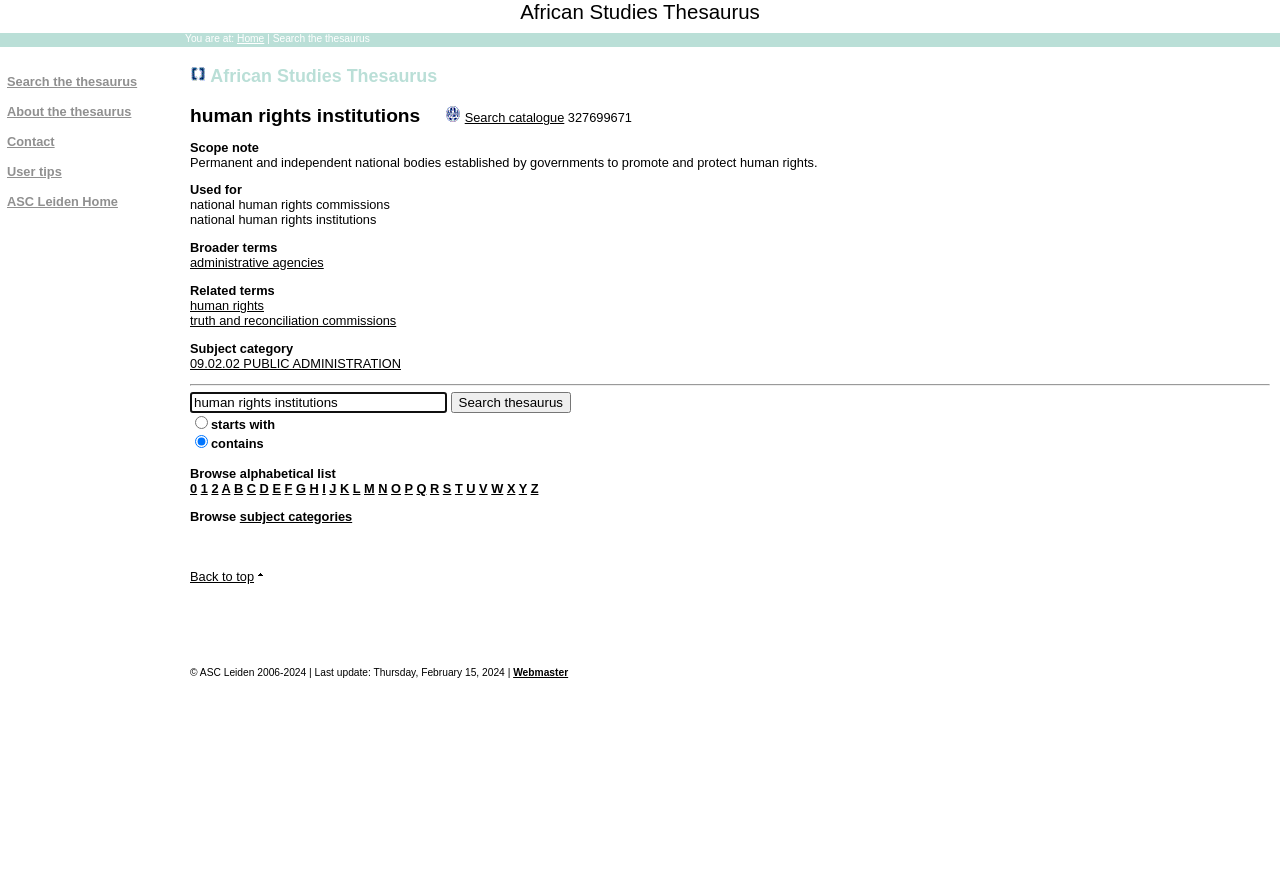Please find the bounding box coordinates in the format (top-left x, top-left y, bottom-right x, bottom-right y) for the given element description. Ensure the coordinates are floating point numbers between 0 and 1. Description: Search catalogue

[0.363, 0.126, 0.441, 0.143]